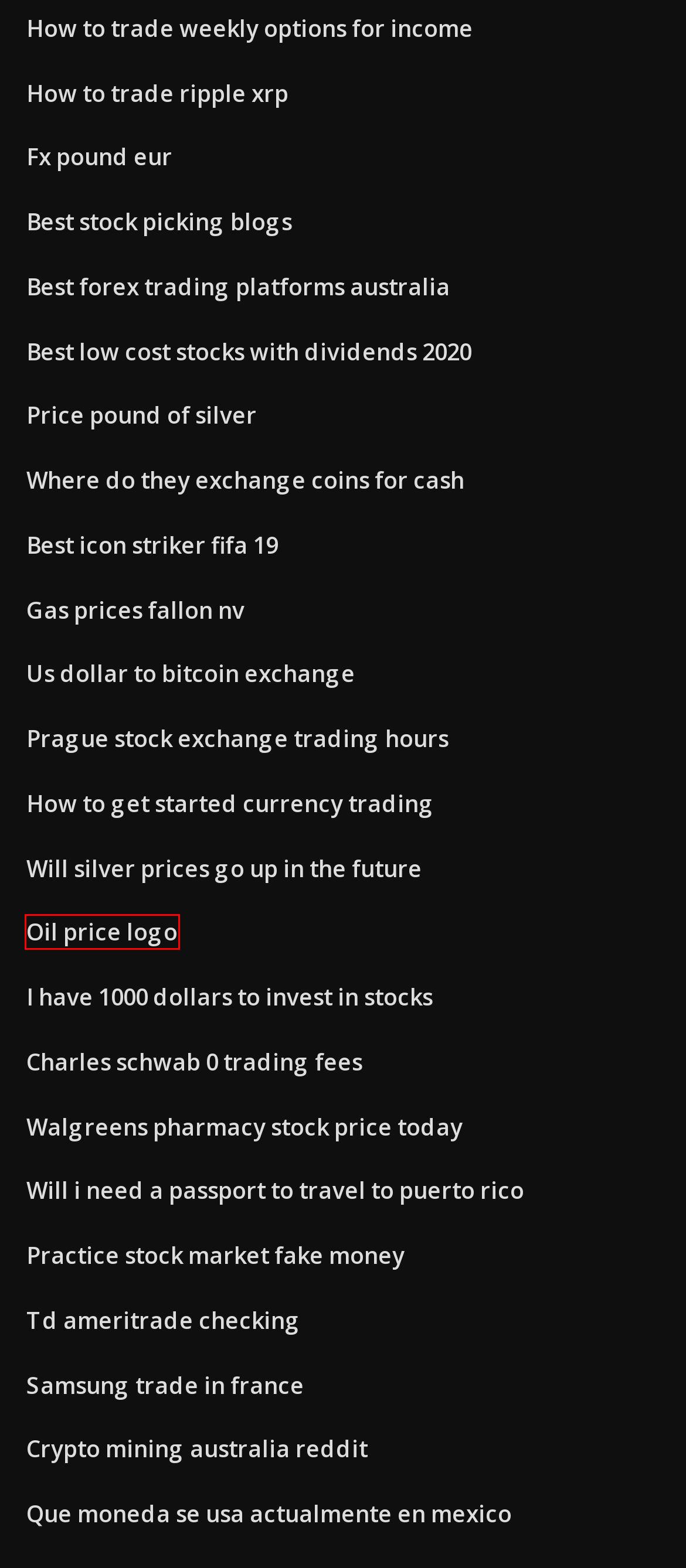Given a webpage screenshot with a red bounding box around a particular element, identify the best description of the new webpage that will appear after clicking on the element inside the red bounding box. Here are the candidates:
A. How to download lucifer tom ellis gifs
B. Minecraft pe city texture pack download
C. Suivre tous les vols en direct
D. Mr robot s03e05 torrent download
E. Localiser un iphone depuis un autre iphone
F. Free civil books download pdf
G. Whoosh sound effects free mp4 download
H. Total uninstaller 3.1.9.103 license key torrents download

A